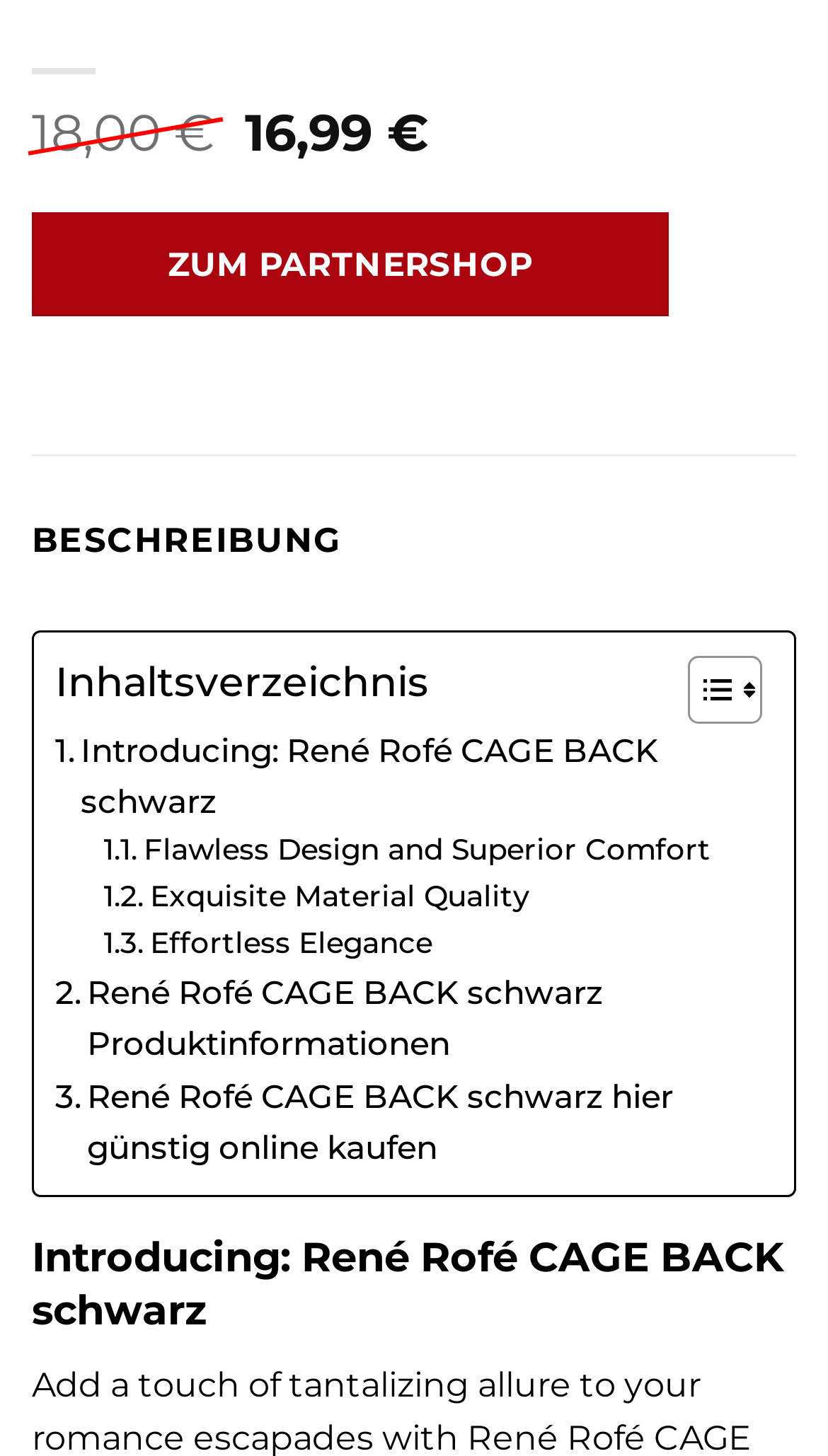Bounding box coordinates are specified in the format (top-left x, top-left y, bottom-right x, bottom-right y). All values are floating point numbers bounded between 0 and 1. Please provide the bounding box coordinate of the region this sentence describes: Toggle

[0.792, 0.448, 0.908, 0.498]